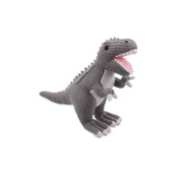Craft a descriptive caption that covers all aspects of the image.

This image features a delightful knitted Tyrannosaurus Rex toy, ideal for young children. The toy is designed with a textured gray exterior, making it visually appealing and huggable. Its expressive face includes an open mouth, showcasing a playful demeanor that is sure to ignite the imagination of kids. The T-Rex is part of the Wilberry collection, emphasizing its quality and craftsmanship, and is attractively priced at £9.99. This charming dinosaur not only serves as a cuddly companion but also as a fun addition to any child's toy collection, encouraging imaginative play and creativity.